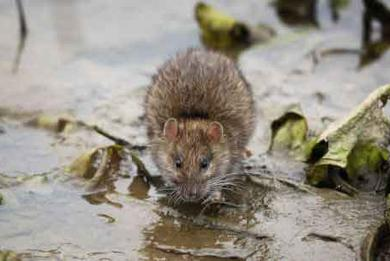What is a characteristic of rodents?
Refer to the screenshot and respond with a concise word or phrase.

adaptability